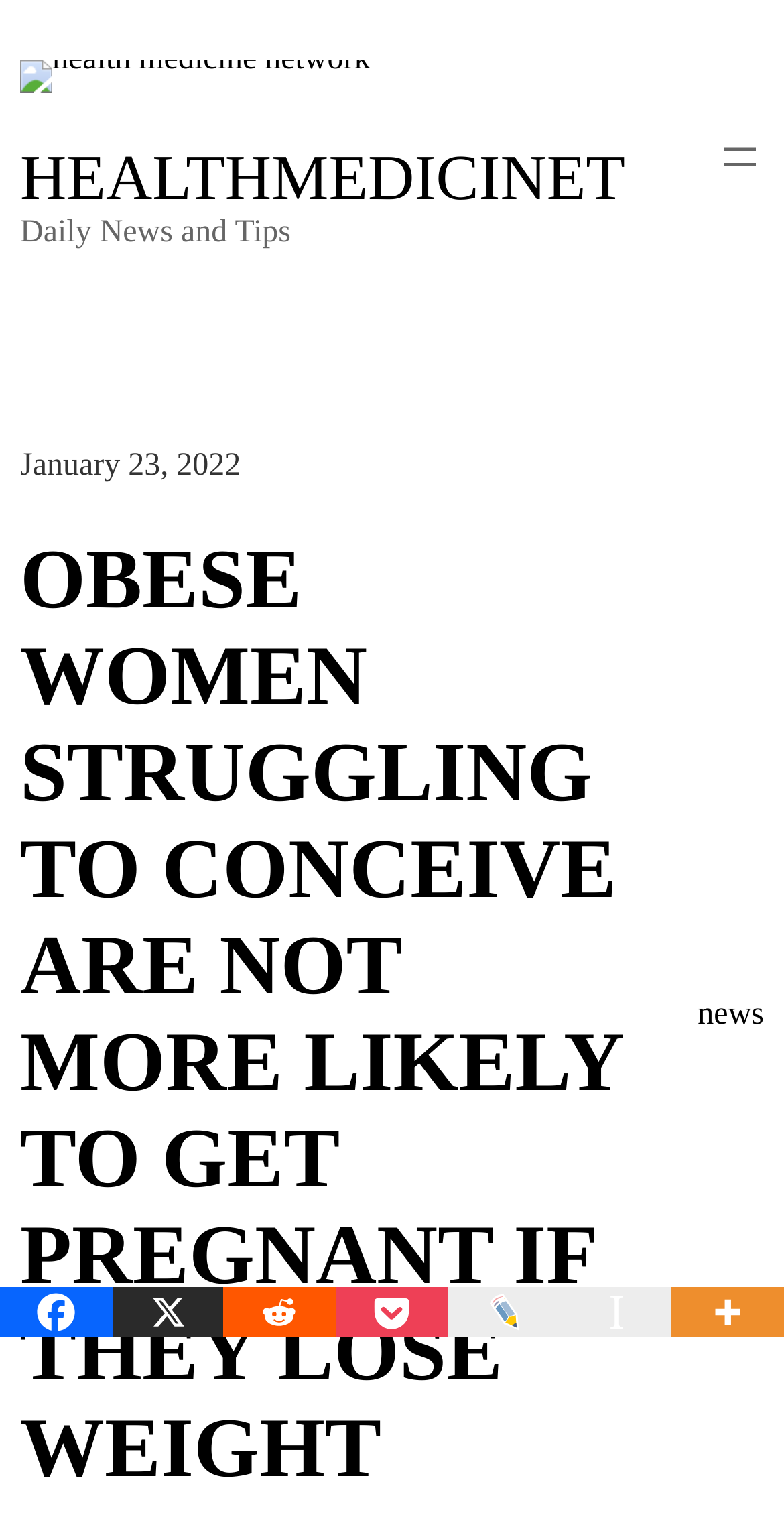Provide a thorough description of this webpage.

The webpage appears to be a news article page. At the top left, there is a link to "health medicine network" accompanied by an image with the same name. Next to it, there is a heading "HEALTHMEDICINET" which is also a link. Below these elements, there is a static text "Daily News and Tips".

On the top right, there is a navigation menu labeled "Header navigation" with a button to open a menu. Below the navigation menu, there is a time stamp "January 23, 2022".

The main content of the page is a news article with a heading "OBESE WOMEN STRUGGLING TO CONCEIVE ARE NOT MORE LIKELY TO GET PREGNANT IF THEY LOSE WEIGHT" which spans almost the entire width of the page.

At the bottom of the page, there are several social media links, including Facebook, Reddit, Pocket, Live Journal, Instapaper, and More, each with its own icon. The "More" link has a dropdown menu indicated by an image.